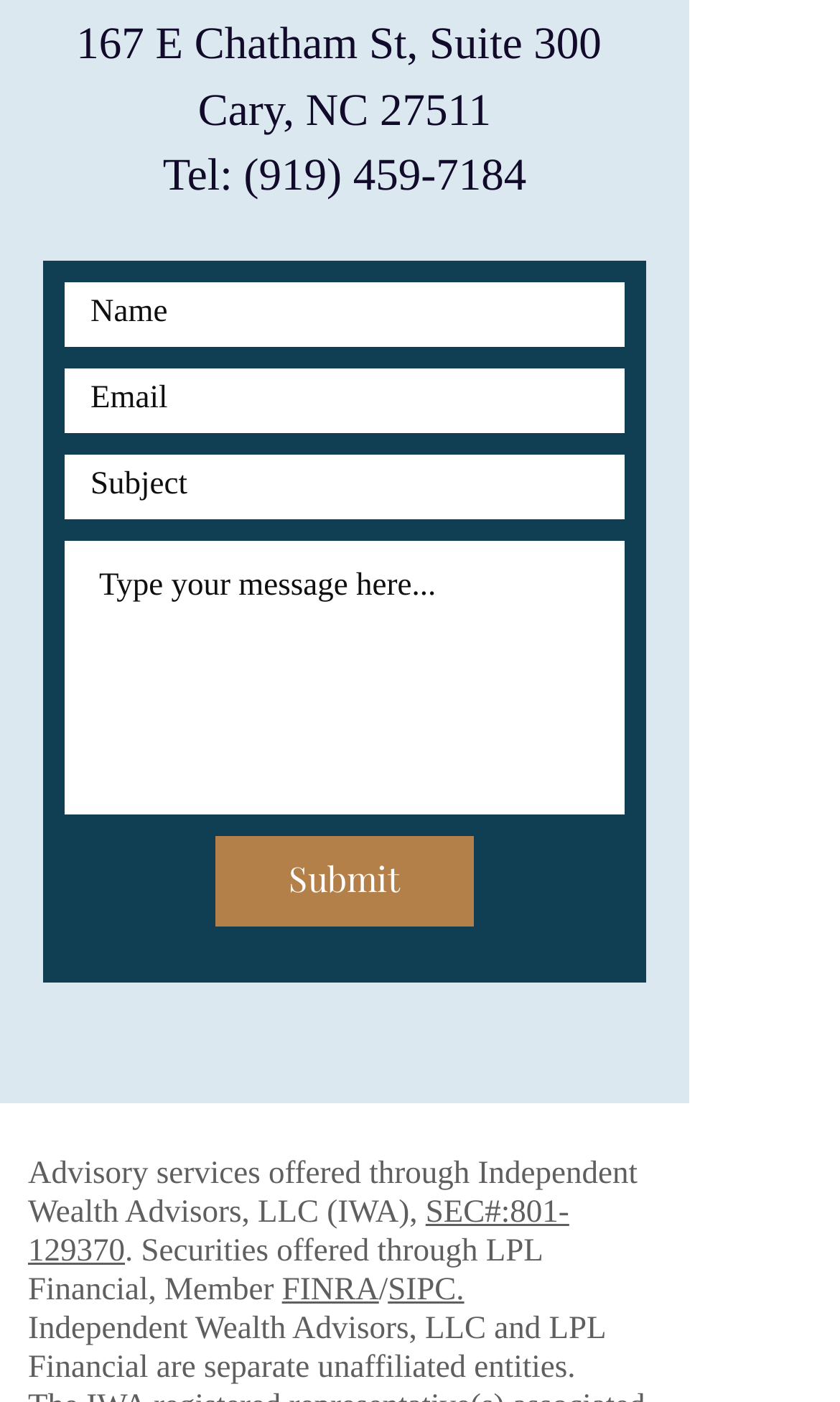Can you specify the bounding box coordinates of the area that needs to be clicked to fulfill the following instruction: "Visit Facebook Social Icon"?

[0.236, 0.711, 0.326, 0.765]